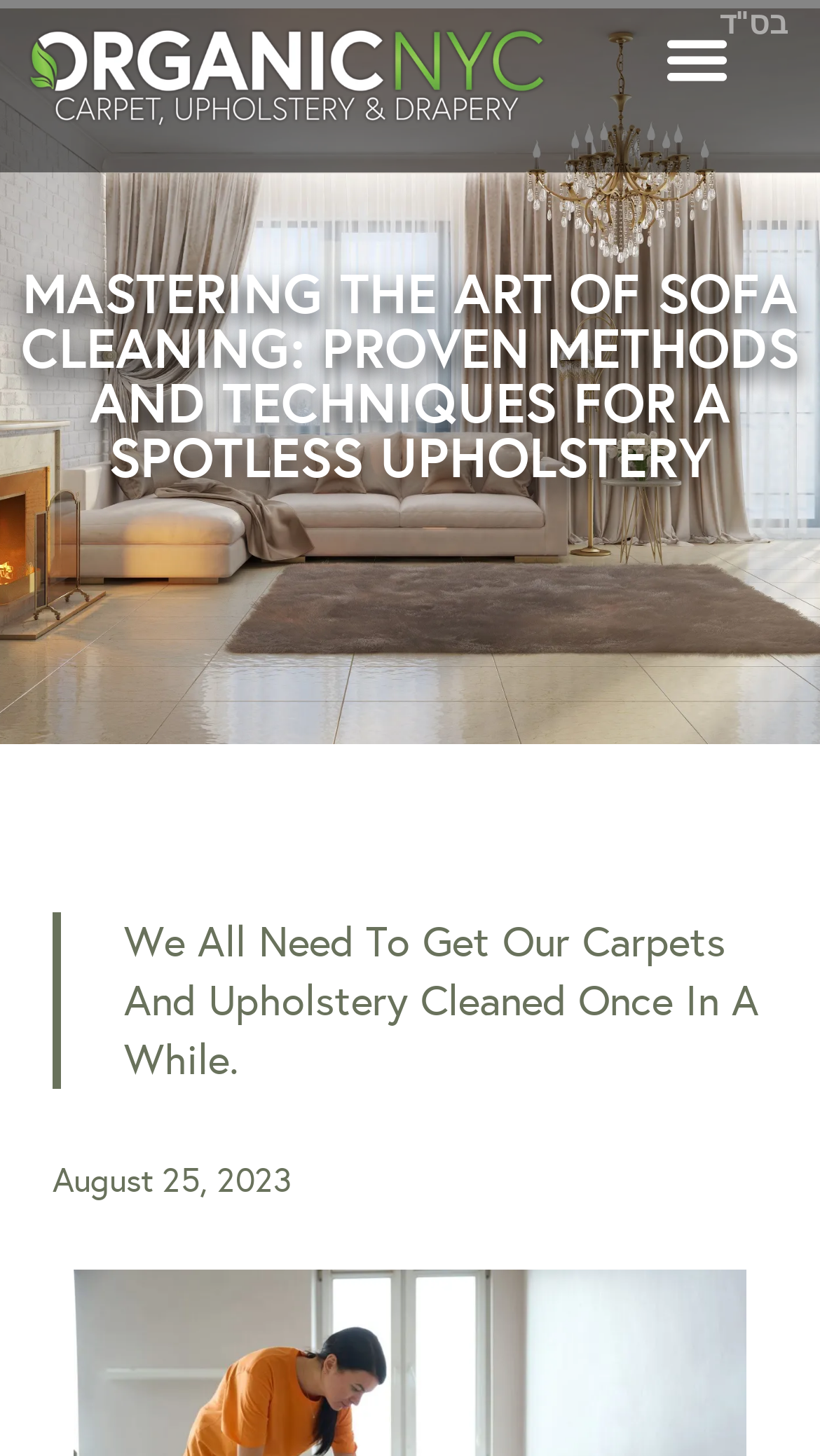From the screenshot, find the bounding box of the UI element matching this description: "August 25, 2023". Supply the bounding box coordinates in the form [left, top, right, bottom], each a float between 0 and 1.

[0.064, 0.793, 0.356, 0.828]